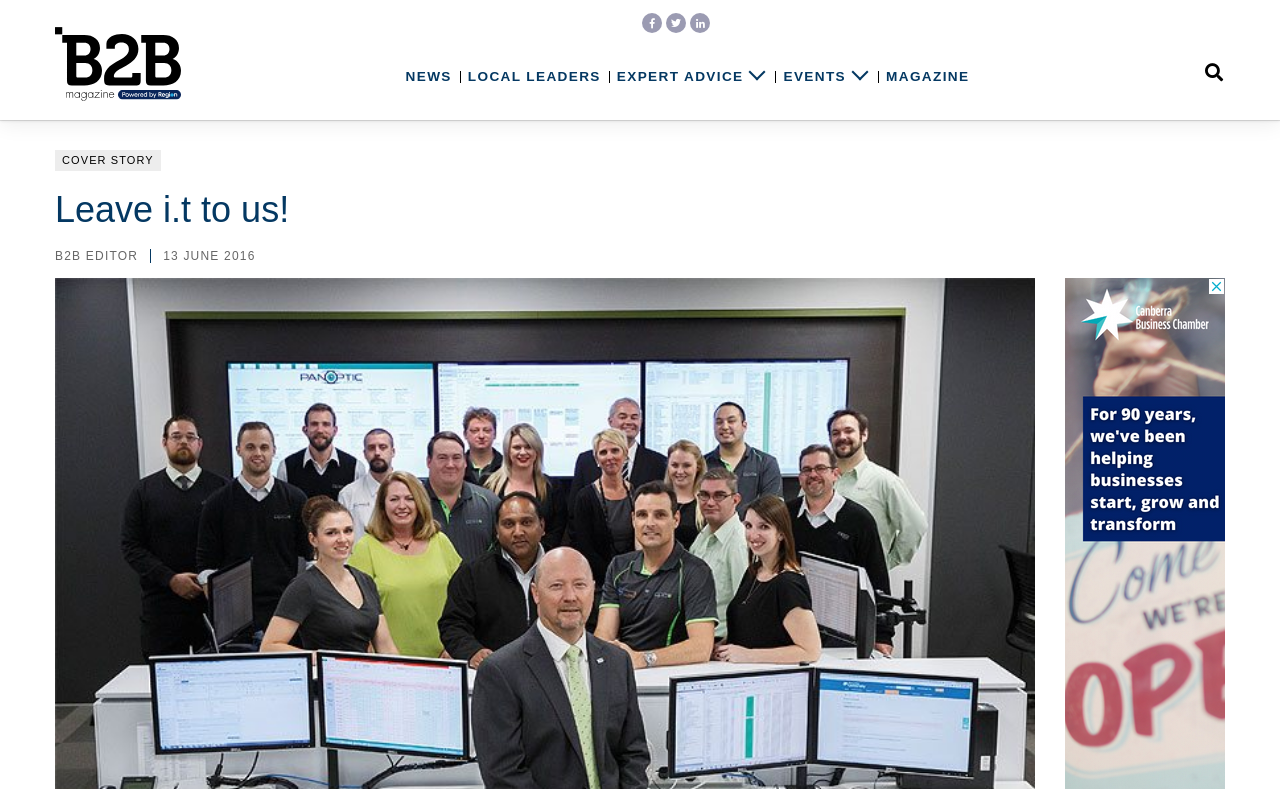Locate the bounding box coordinates of the segment that needs to be clicked to meet this instruction: "read EXPERT ADVICE".

[0.482, 0.087, 0.581, 0.114]